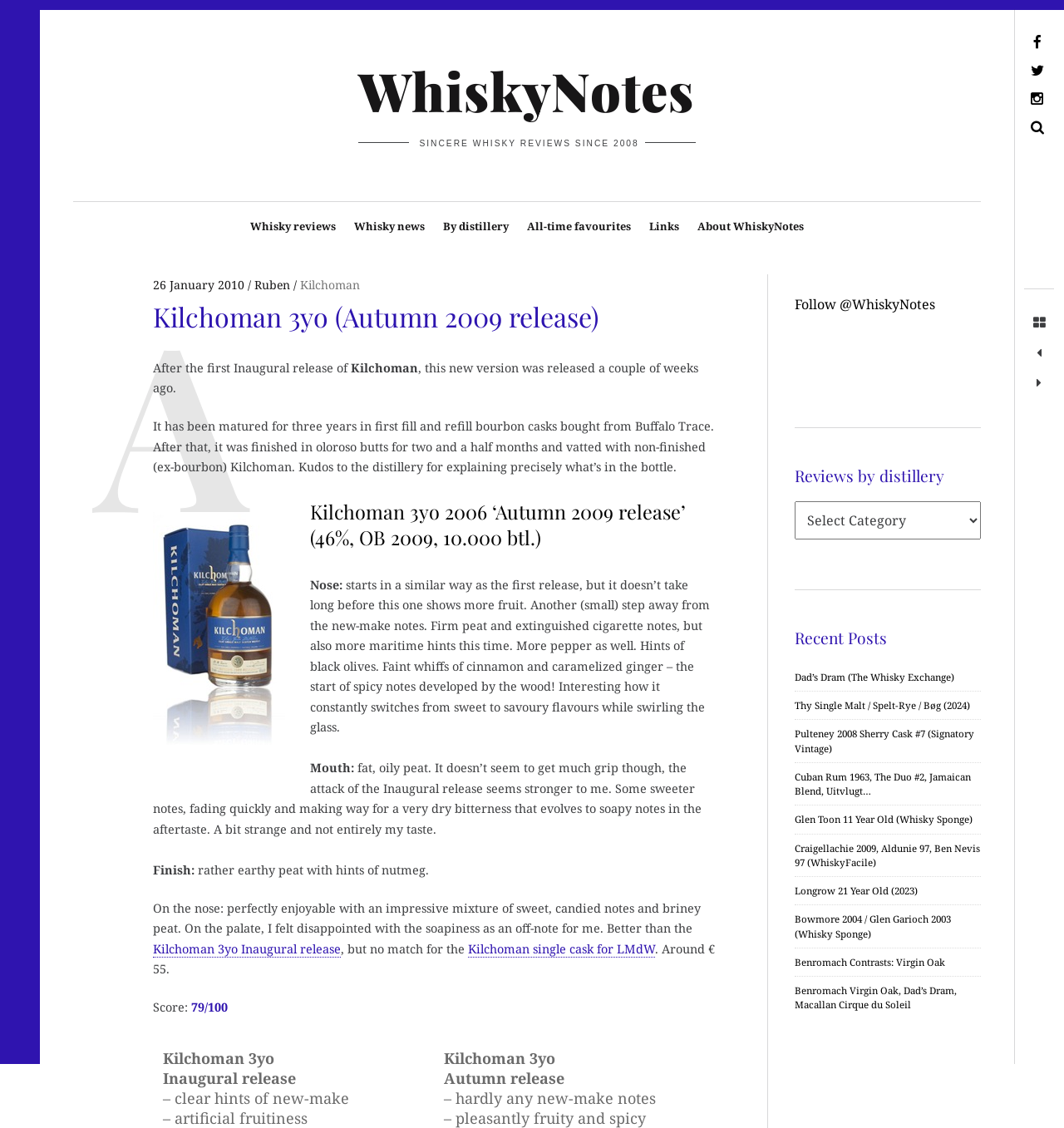Using the information in the image, give a comprehensive answer to the question: 
What is the name of the whisky being reviewed?

The name of the whisky being reviewed can be found in the heading 'Kilchoman 3yo (Autumn 2009 release)' which is located at the top of the webpage. This heading is a child element of the root element and has a bounding box with coordinates [0.144, 0.267, 0.672, 0.297].